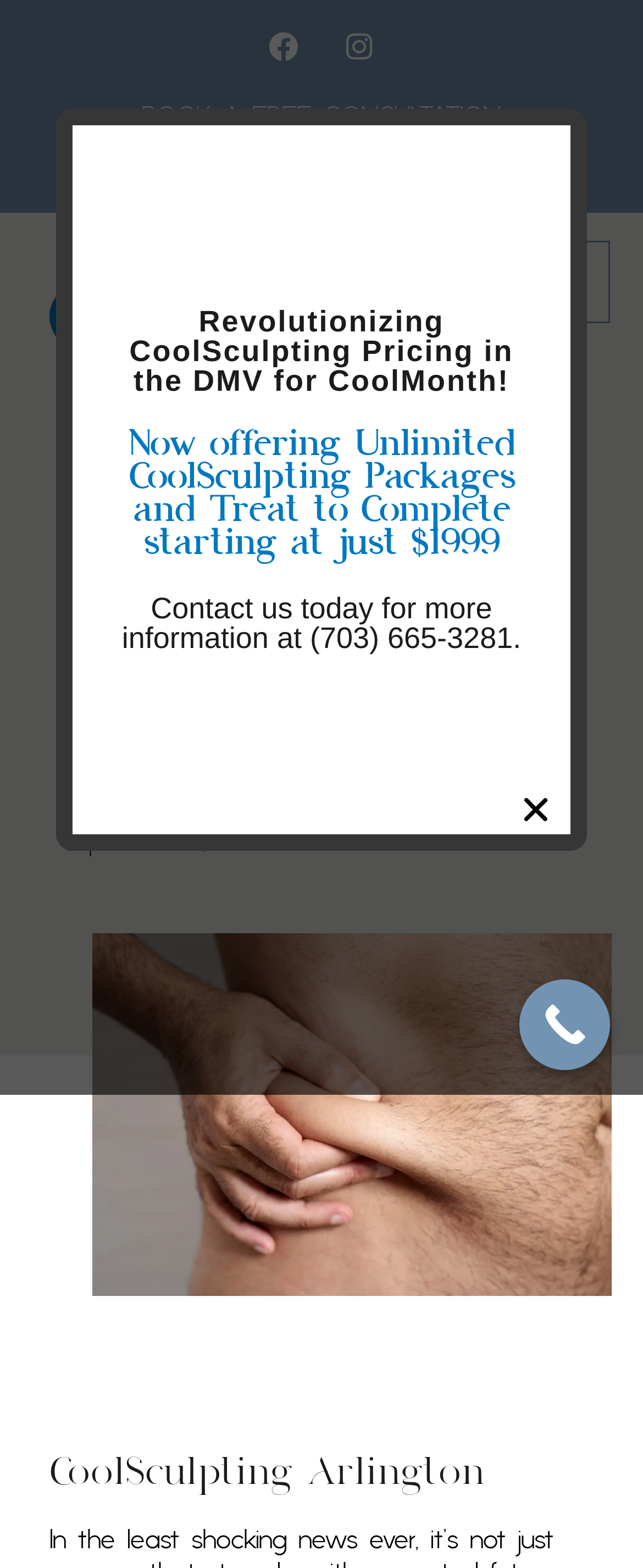Locate the bounding box coordinates of the region to be clicked to comply with the following instruction: "Book a free consultation". The coordinates must be four float numbers between 0 and 1, in the form [left, top, right, bottom].

[0.221, 0.066, 0.779, 0.084]